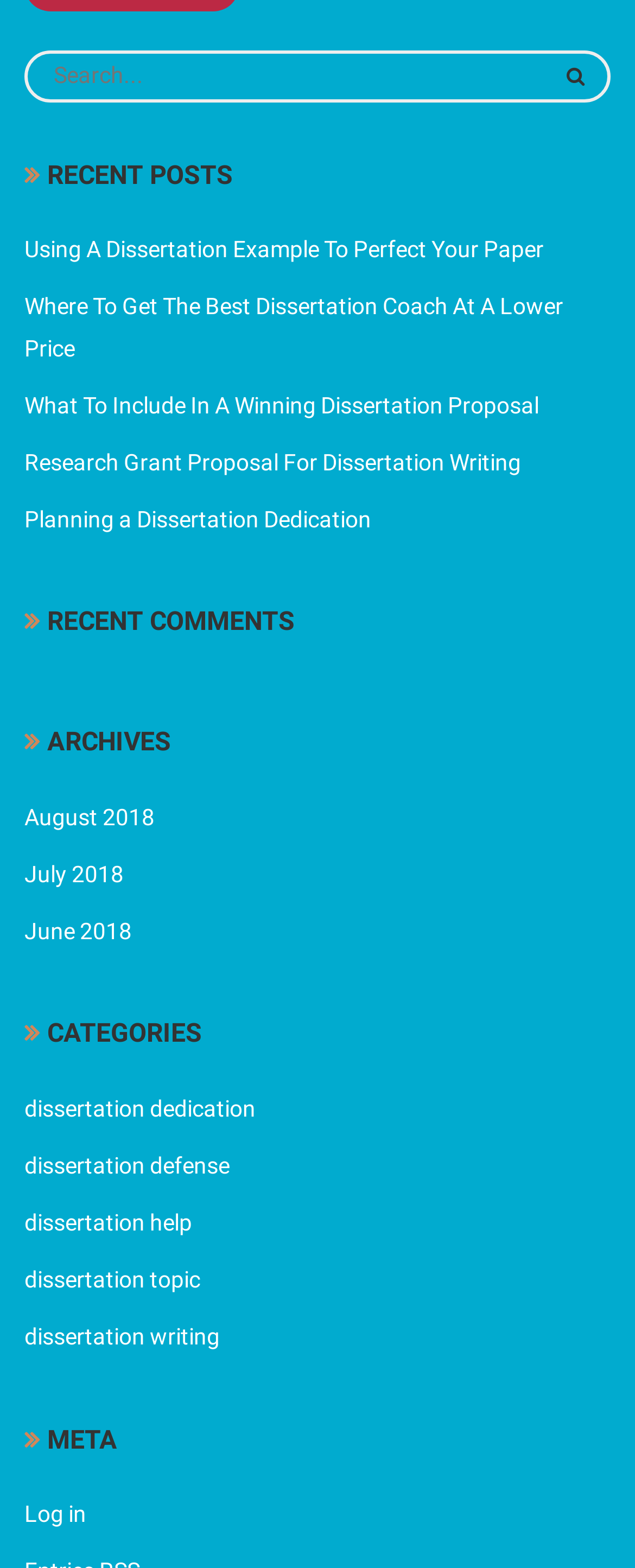Locate the bounding box coordinates of the clickable area to execute the instruction: "Search for a dissertation topic". Provide the coordinates as four float numbers between 0 and 1, represented as [left, top, right, bottom].

[0.079, 0.038, 0.946, 0.057]